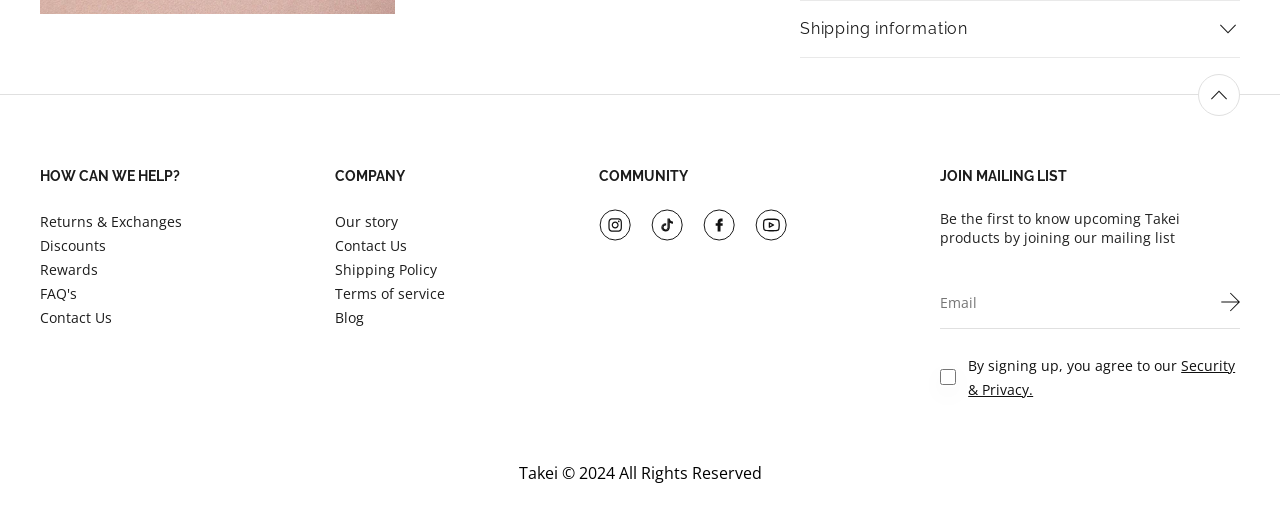Please answer the following question using a single word or phrase: 
How many social media links are available in the 'COMMUNITY' section?

4